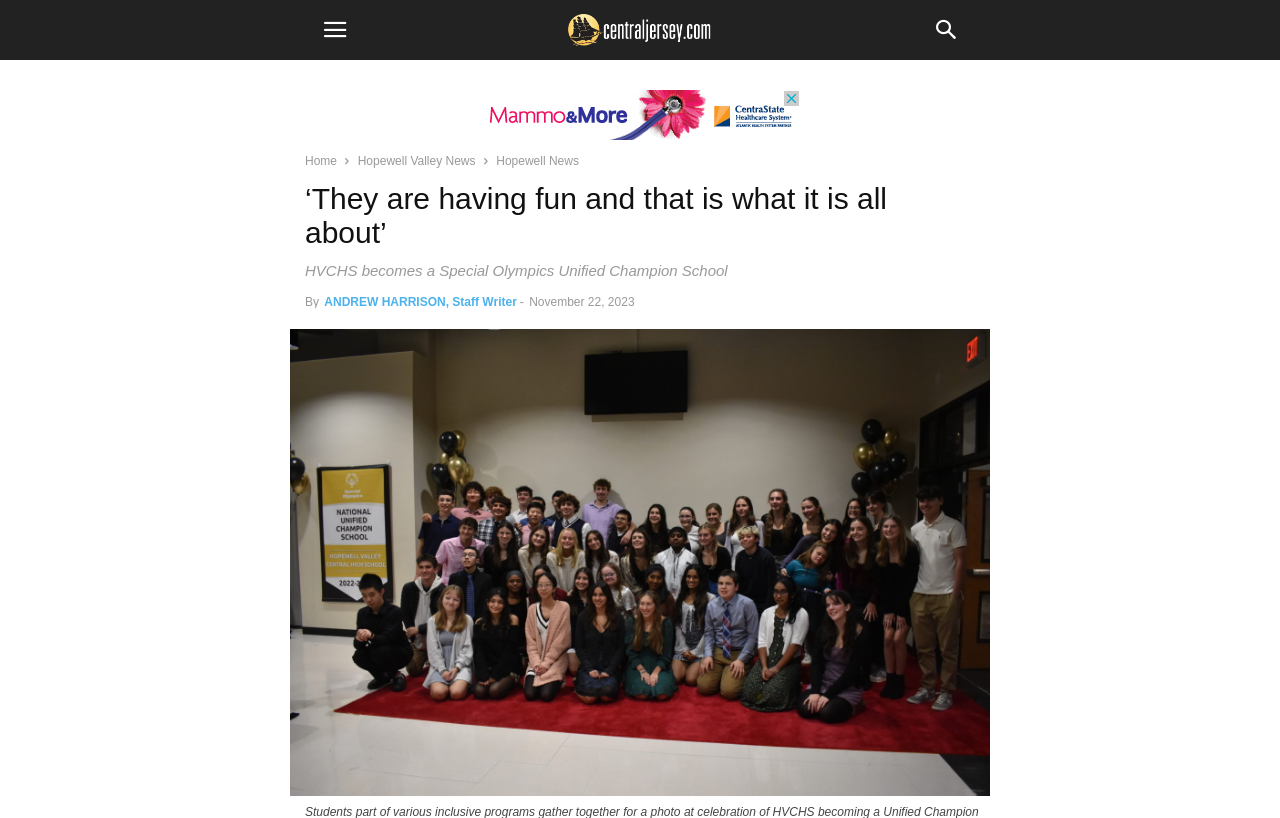When was the article published? Based on the screenshot, please respond with a single word or phrase.

November 22, 2023